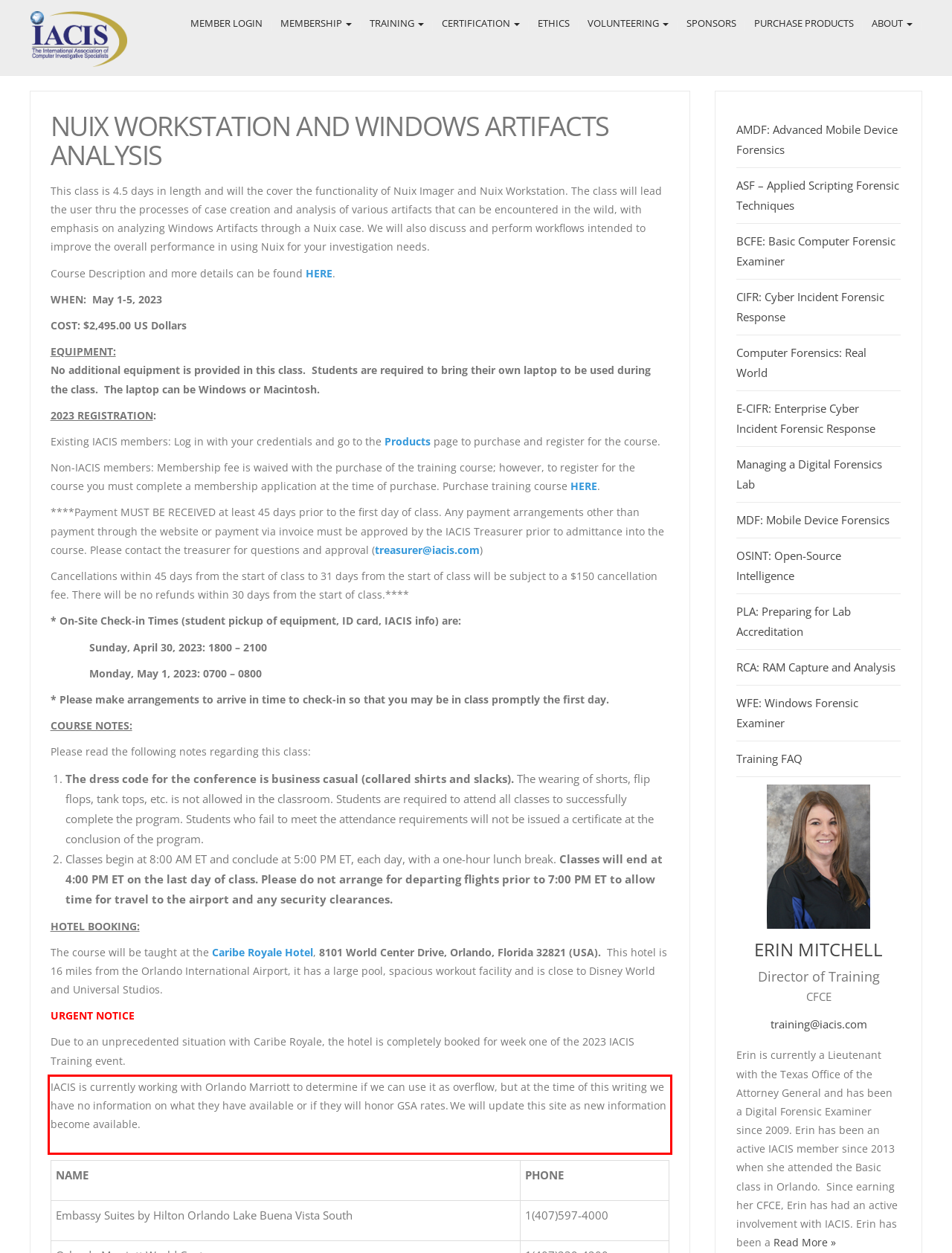Please identify and extract the text content from the UI element encased in a red bounding box on the provided webpage screenshot.

IACIS is currently working with Orlando Marriott to determine if we can use it as overflow, but at the time of this writing we have no information on what they have available or if they will honor GSA rates. We will update this site as new information become available.